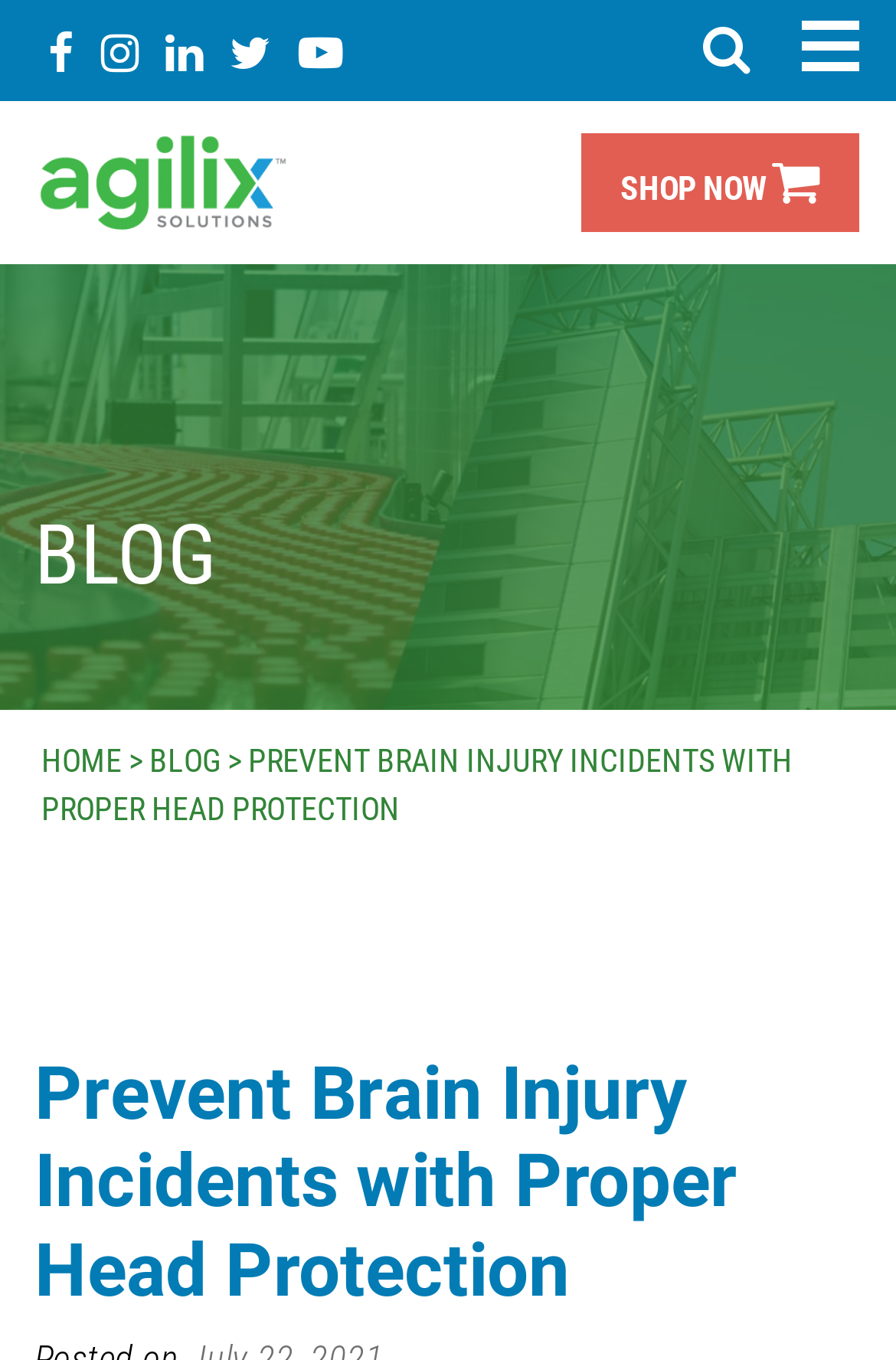Elaborate on the webpage's design and content in a detailed caption.

The webpage is about head protection and hard hats, specifically discussing the differences between types and electrical classes of hard hats. At the top left corner, there are five social media links, including Facebook, Instagram, LinkedIn, Twitter, and YouTube, arranged horizontally. Below these links, there is a navigation menu with a toggle button on the right side. The navigation menu contains a link to the main page of Agilix Solutions, which is accompanied by an image of the company's logo. 

To the right of the navigation menu, there is a "SHOP NOW" button with an arrow icon. Above the navigation menu, there is a large image that spans the entire width of the page, likely showcasing Agilix Solutions' products or services. 

The main content of the page is divided into sections. On the left side, there are links to the "HOME" and "BLOG" pages, with a greater-than symbol in between. On the right side, there is a heading that reads "Prevent Brain Injury Incidents with Proper Head Protection", which is a prominent title that takes up most of the width of the page.